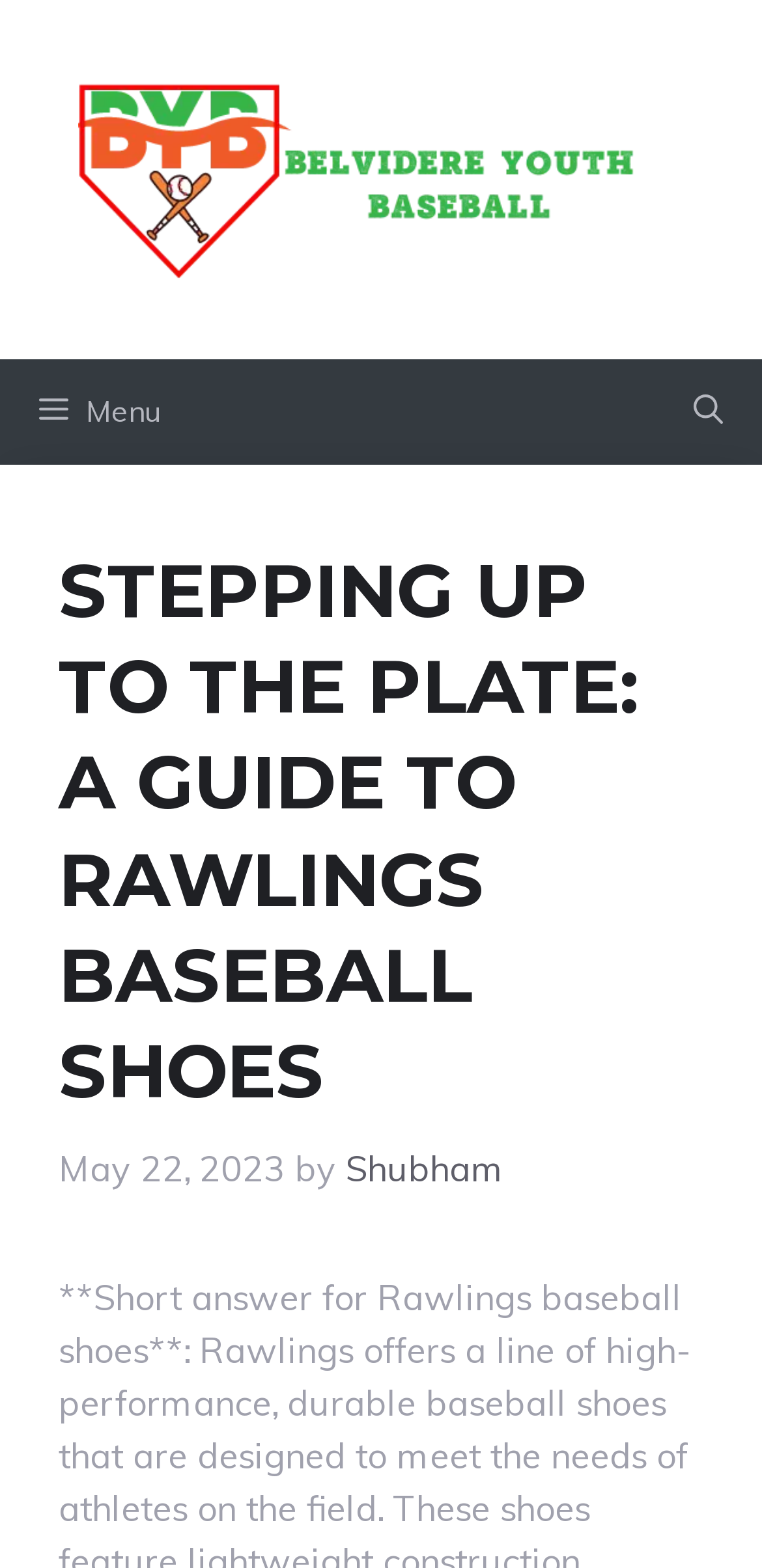What is the name of the website?
Using the visual information, respond with a single word or phrase.

Belvidere Youth Baseball